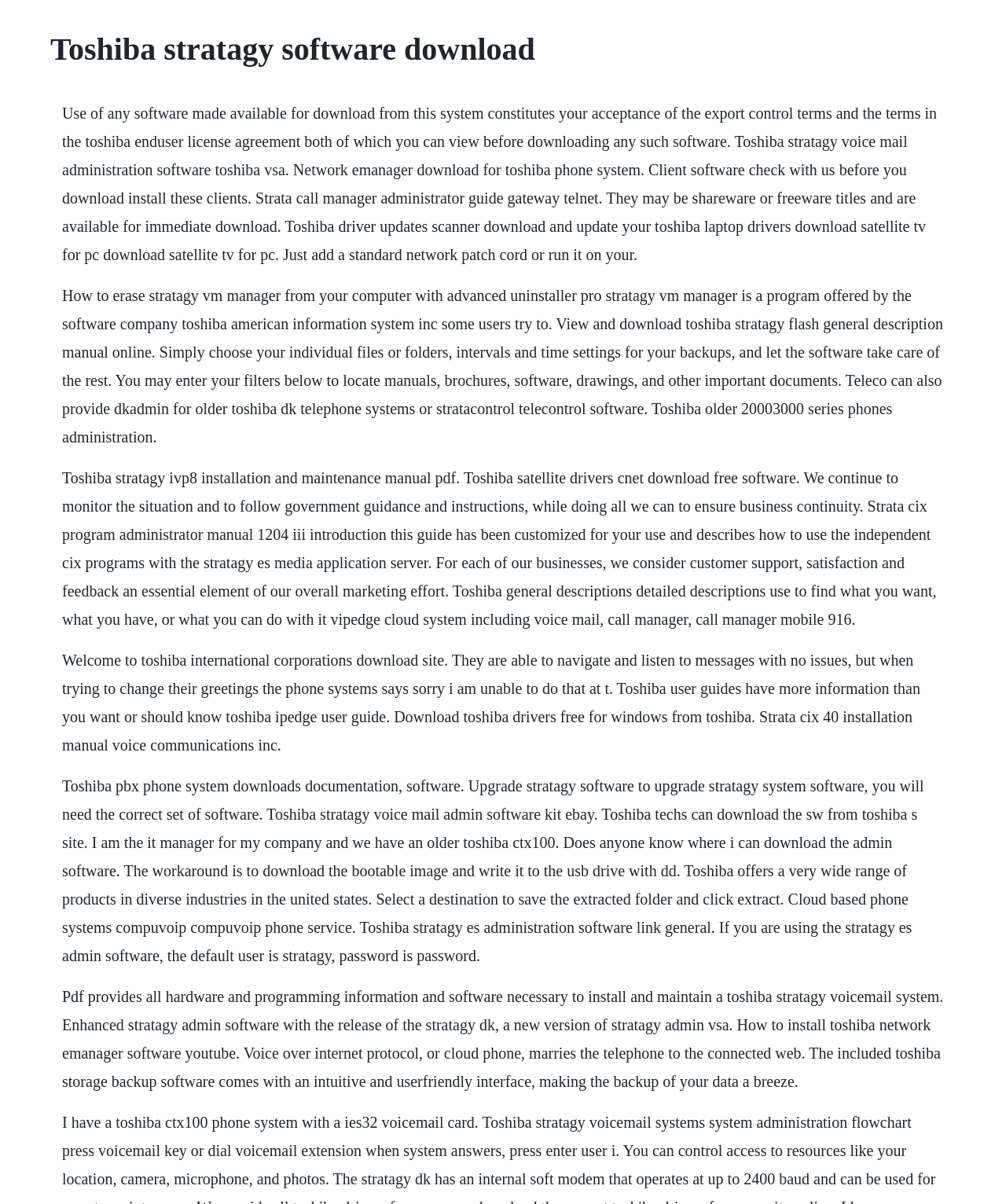Look at the image and write a detailed answer to the question: 
What type of software is available for download on this webpage?

The webpage provides a range of software available for download, including stratagy software, voice mail administration software, network emanager software, and others, which are related to Toshiba phone systems and voice communication.